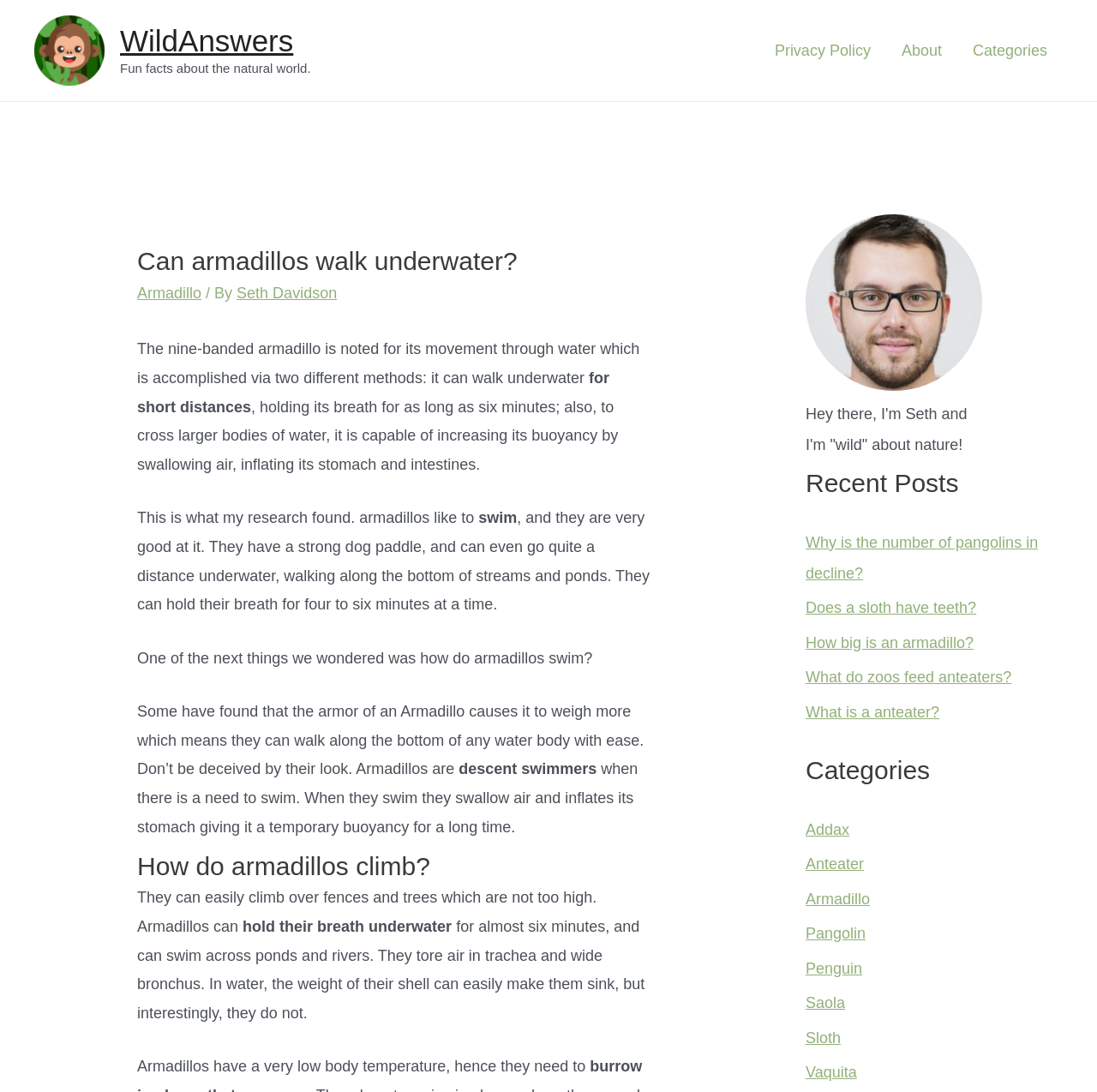Illustrate the webpage's structure and main components comprehensively.

This webpage is about armadillos and their ability to walk underwater. At the top left, there is a logo and a link to "WildAnswers" with an image of the same name. Next to it, there is a link to "WildAnswers" again, followed by a static text "Fun facts about the natural world." 

On the top right, there is a navigation menu with links to "Privacy Policy", "About", and "Categories". Below the navigation menu, there is a header section with a heading "Can armadillos walk underwater?" and a link to "Armadillo". The author's name, "Seth Davidson", is also mentioned in this section.

The main content of the webpage is a series of paragraphs that discuss the armadillo's ability to walk underwater, its methods of doing so, and its other characteristics. The text is divided into several sections, each discussing a different aspect of armadillos. There are nine paragraphs in total, with the first one introducing the topic and the subsequent ones providing more details.

On the right side of the webpage, there is a section with a figure and a figcaption. The figure is an image of Seth, and the figcaption is a brief introduction to the author. Below this section, there are several complementary links to other articles about different animals, such as pangolins, sloths, and anteaters. These links are arranged in a vertical column and take up the entire right side of the webpage.